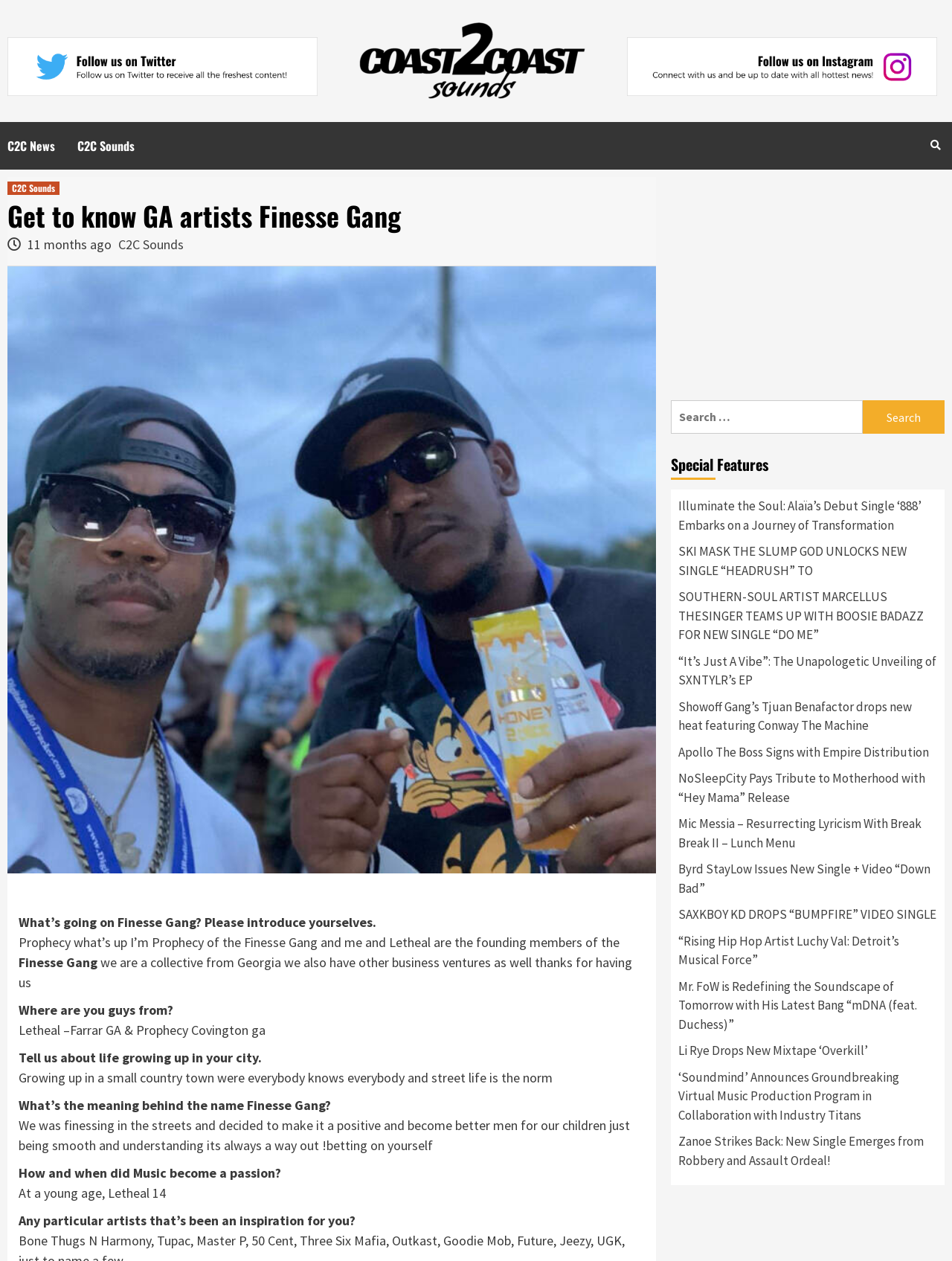How many special features are there?
Using the image as a reference, answer with just one word or a short phrase.

12